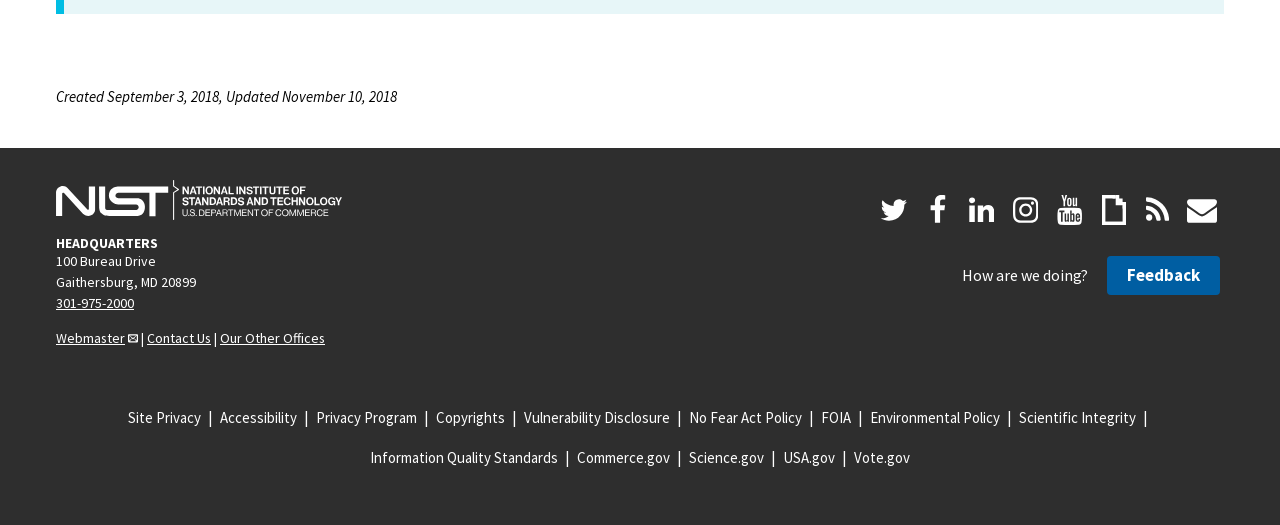What is the address of the headquarters?
Please provide a single word or phrase based on the screenshot.

100 Bureau Drive, Gaithersburg, MD 20899